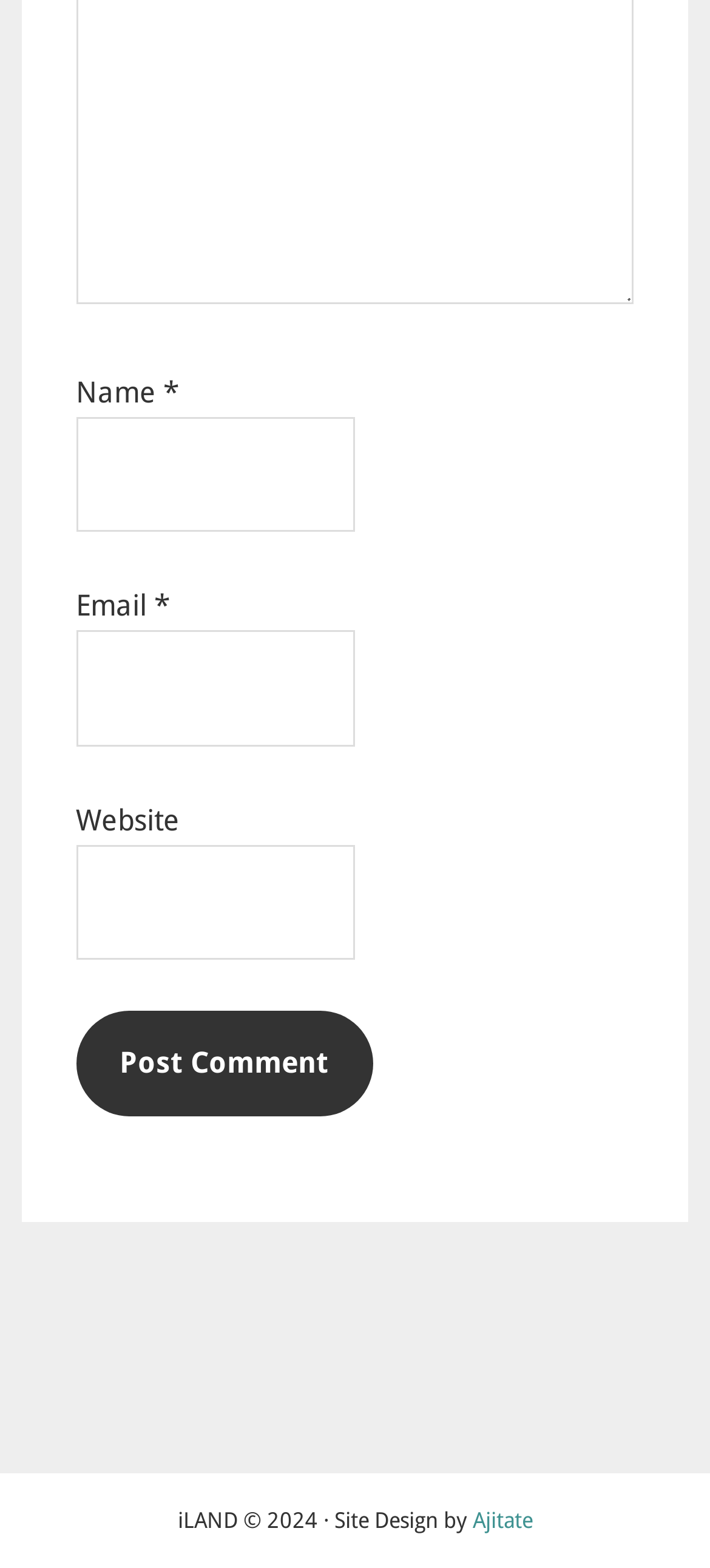Please find the bounding box coordinates in the format (top-left x, top-left y, bottom-right x, bottom-right y) for the given element description. Ensure the coordinates are floating point numbers between 0 and 1. Description: parent_node: Website name="url"

[0.107, 0.539, 0.5, 0.612]